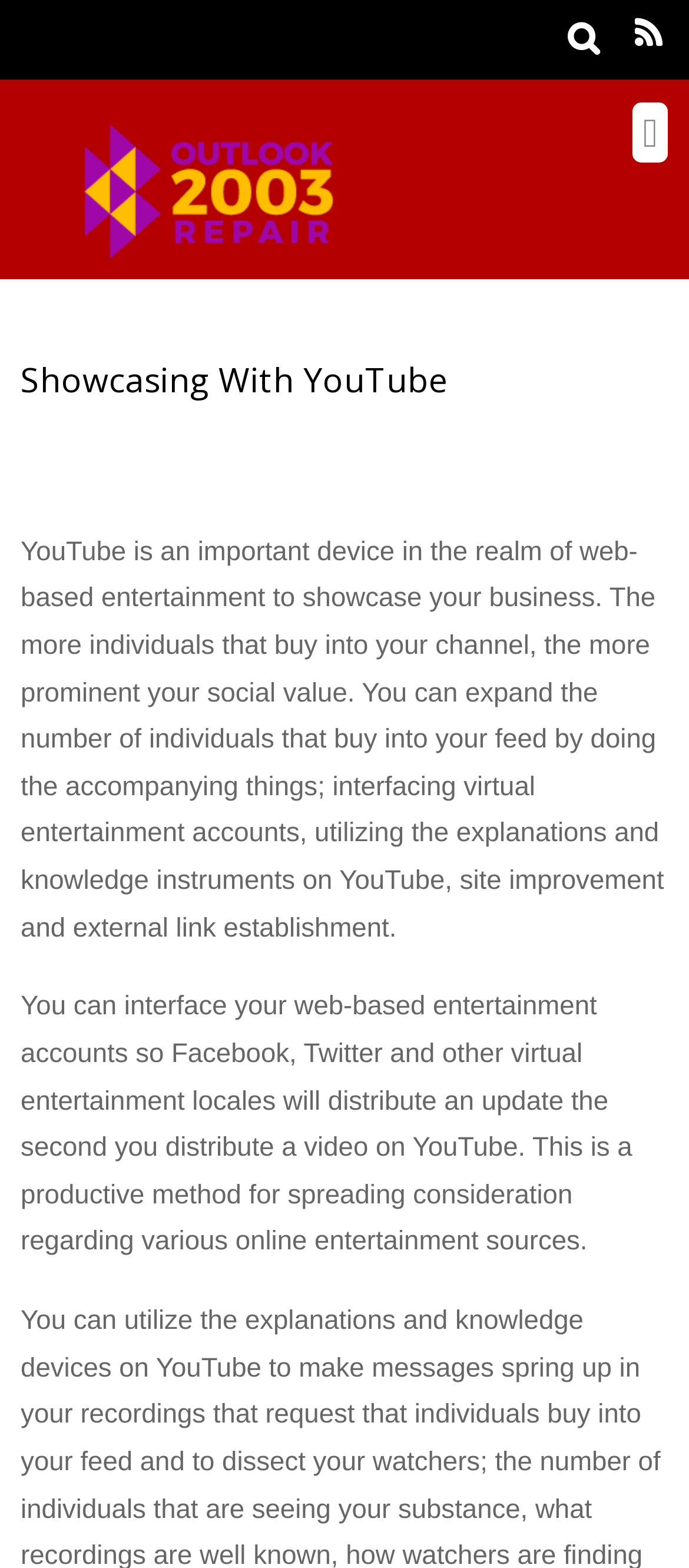What is the purpose of YouTube in business?
Refer to the image and give a detailed answer to the query.

According to the webpage, YouTube is an important device in the realm of web-based entertainment to showcase one's business. This implies that YouTube is used to promote and showcase a business to a wider audience.